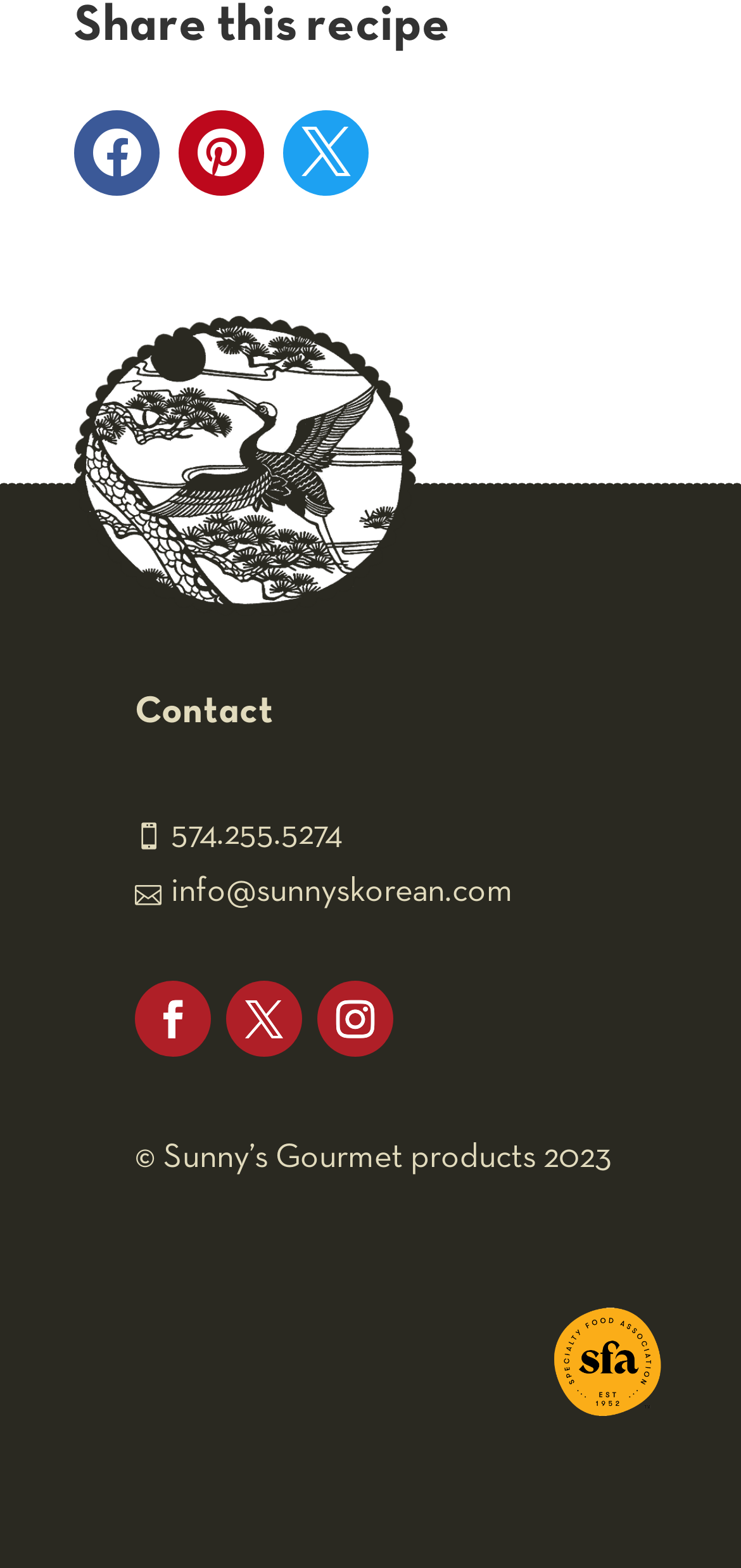Locate the bounding box coordinates of the UI element described by: "Instagram". Provide the coordinates as four float numbers between 0 and 1, formatted as [left, top, right, bottom].

[0.428, 0.626, 0.531, 0.674]